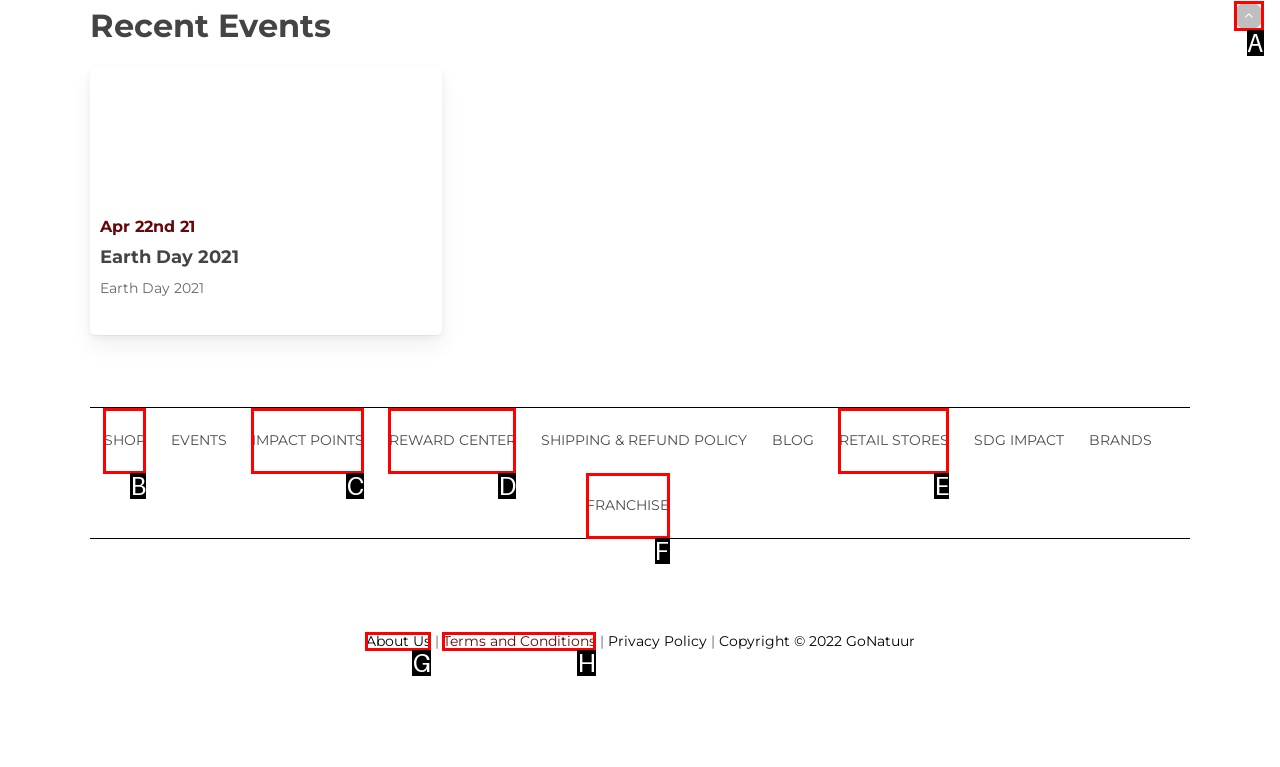From the available choices, determine which HTML element fits this description: IMPACT POINTS Respond with the correct letter.

C